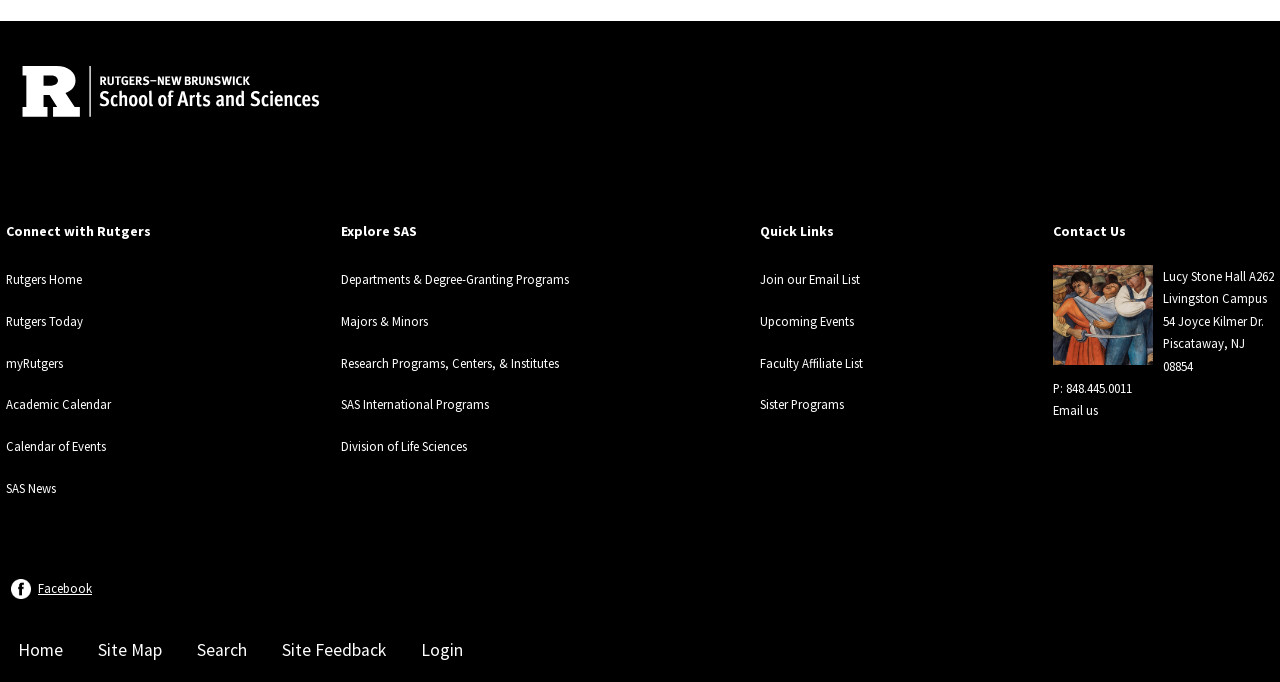Provide a one-word or short-phrase response to the question:
What is the address of Lucy Stone Hall?

54 Joyce Kilmer Dr.